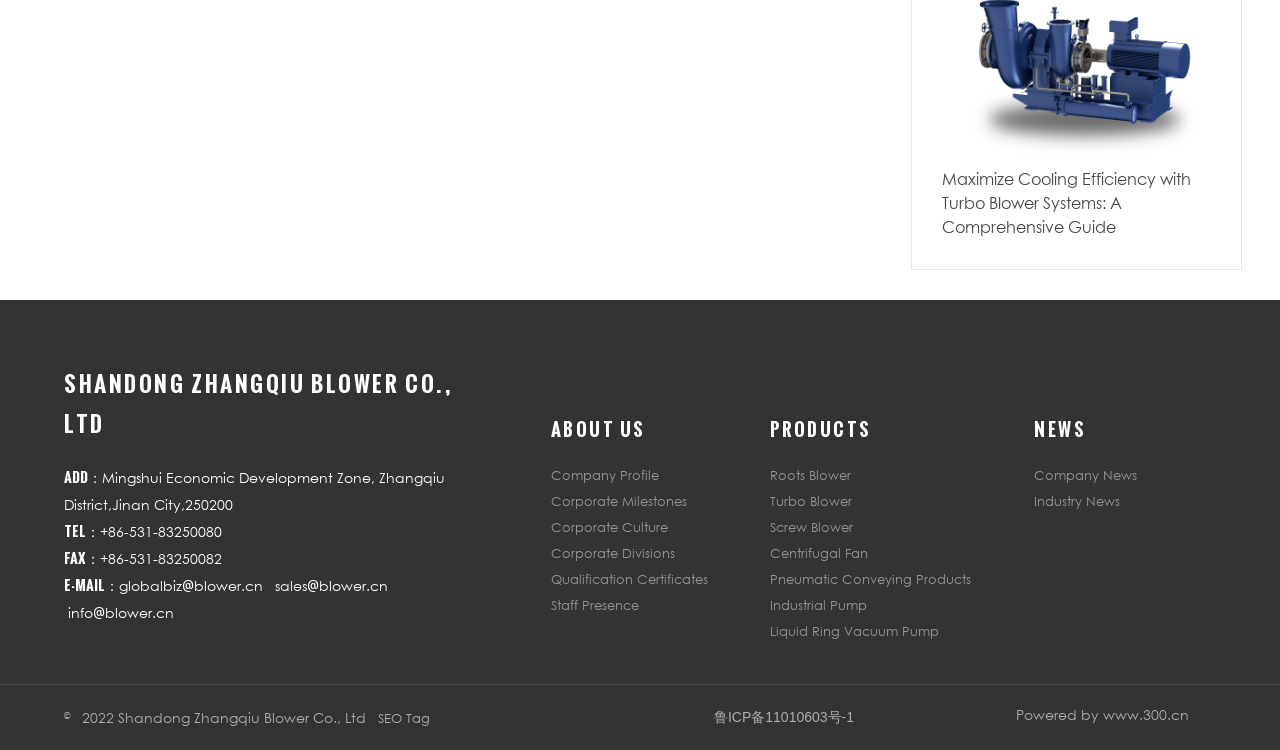What is the phone number?
Please give a detailed and elaborate explanation in response to the question.

The phone number can be found in the contact information section, where it is written as a link element with the text '+86-531-83250080'.